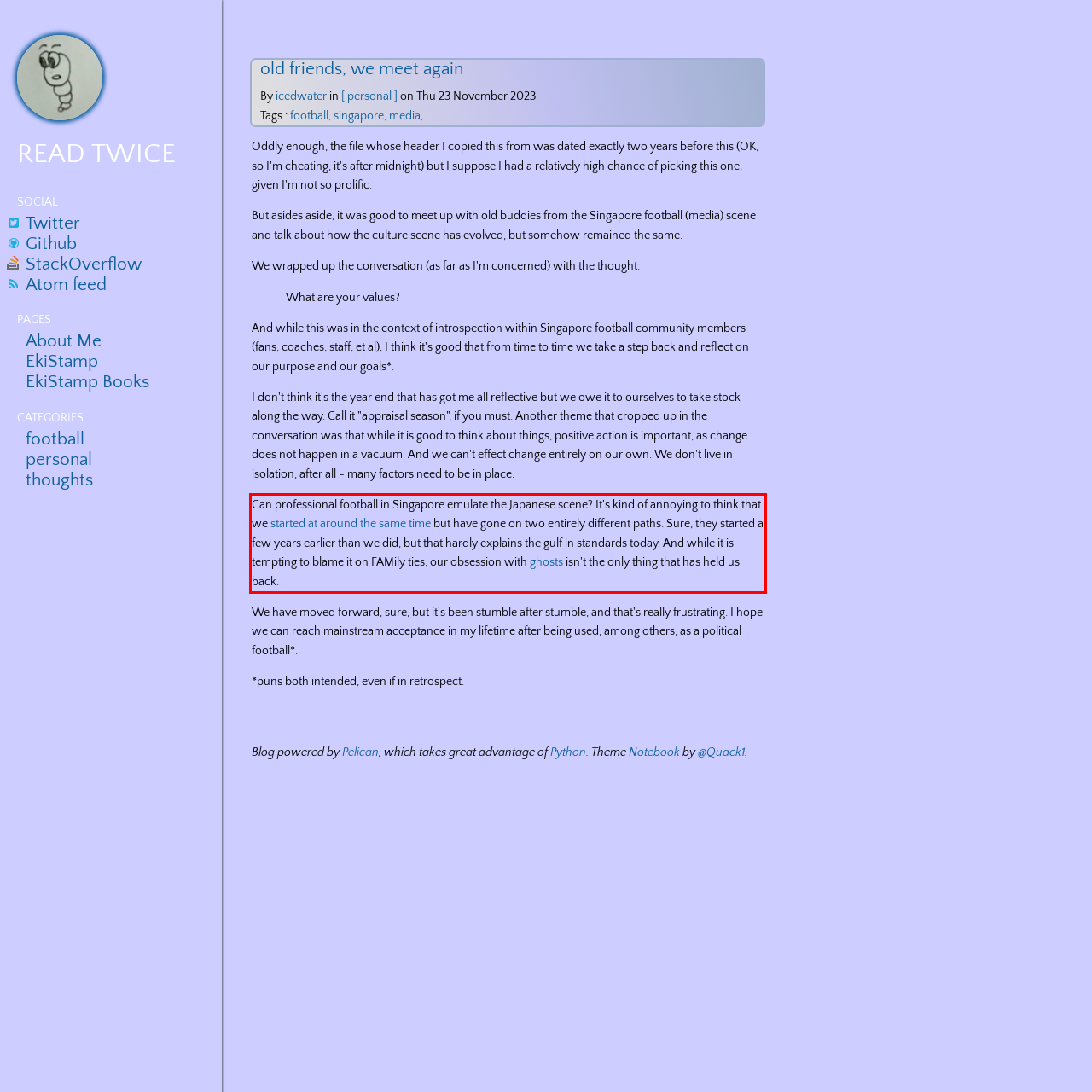You are looking at a screenshot of a webpage with a red rectangle bounding box. Use OCR to identify and extract the text content found inside this red bounding box.

Can professional football in Singapore emulate the Japanese scene? It's kind of annoying to think that we started at around the same time but have gone on two entirely different paths. Sure, they started a few years earlier than we did, but that hardly explains the gulf in standards today. And while it is tempting to blame it on FAMily ties, our obsession with ghosts isn't the only thing that has held us back.